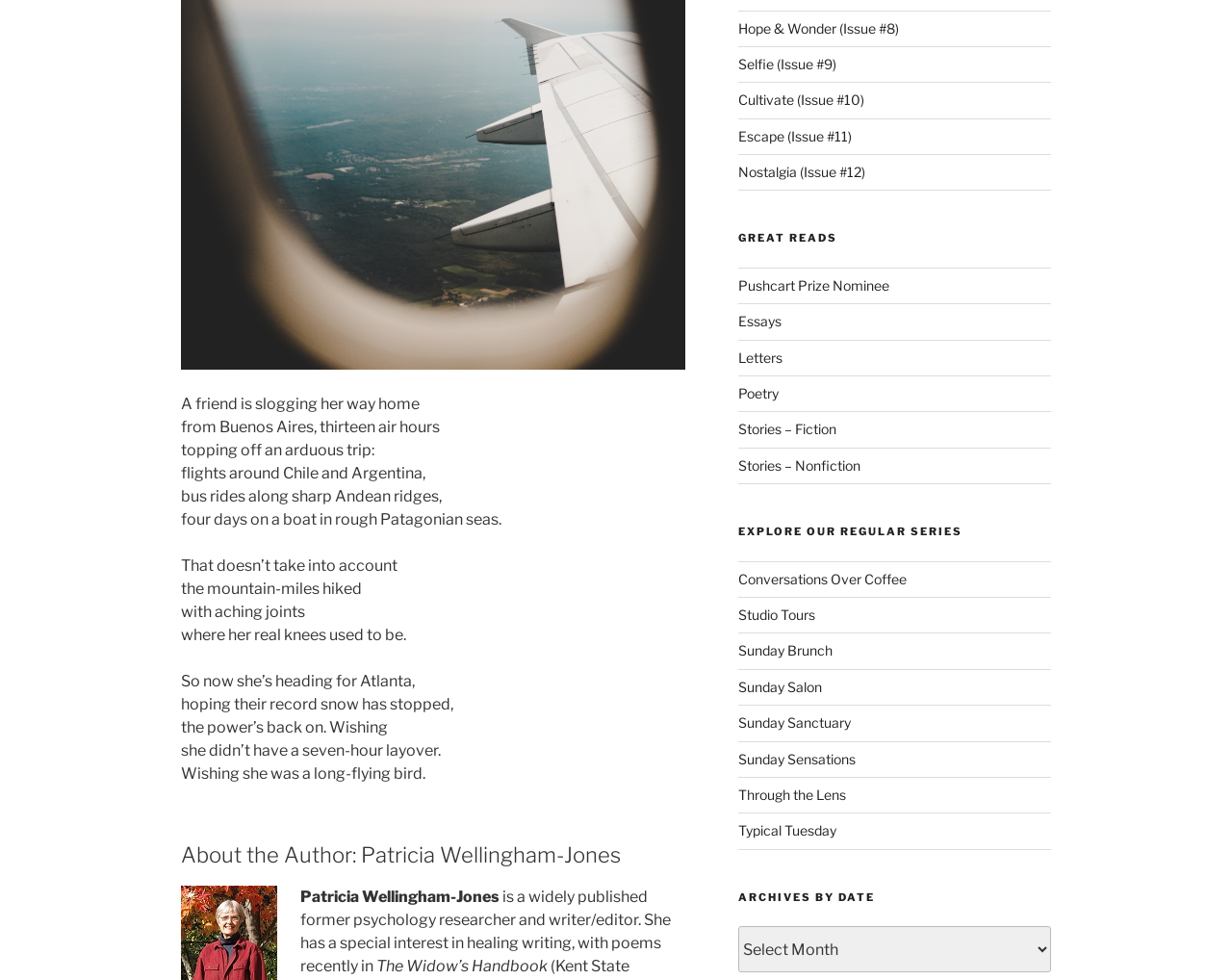Find the bounding box coordinates for the element described here: "Hope & Wonder (Issue #8)".

[0.599, 0.02, 0.729, 0.037]